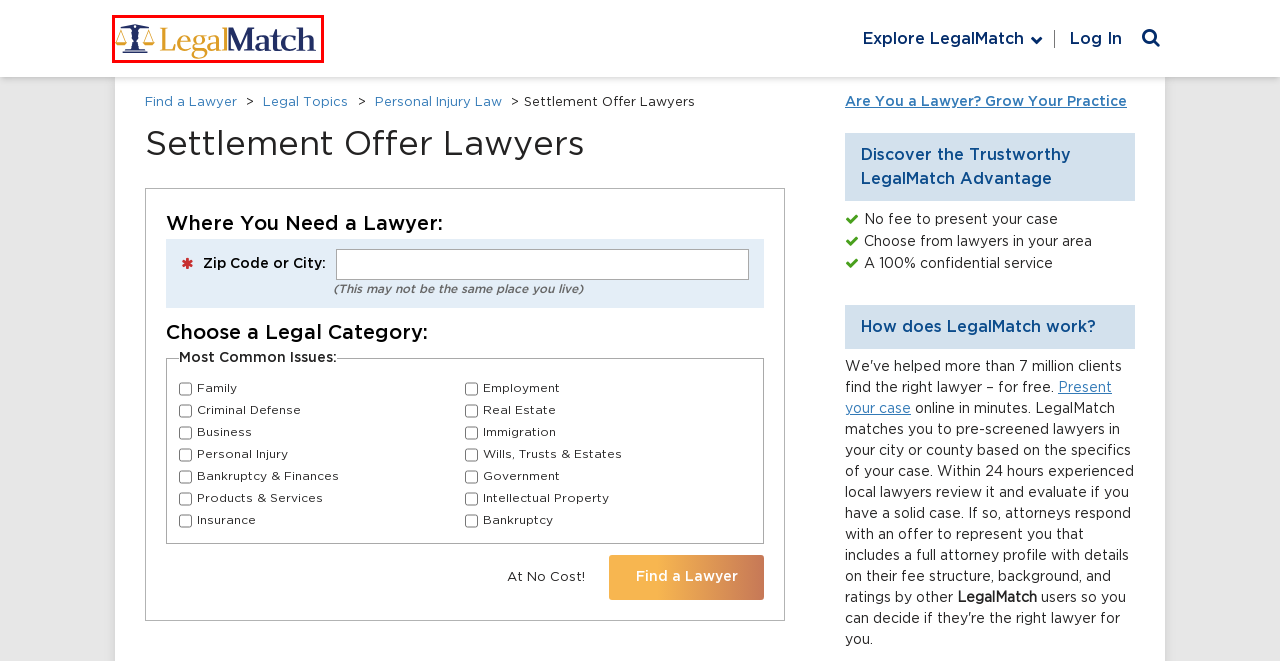With the provided webpage screenshot containing a red bounding box around a UI element, determine which description best matches the new webpage that appears after clicking the selected element. The choices are:
A. Online Law Library – 10000+ Legal Articles | LegalMatch
B. Ultimate Guide to Personal Injury Law | LegalMatch
C. Find Lawyers Now - LegalMatch
D. Alabama Personal Injury Lawyers Near You | Personal Injury Attorneys
E. LegalMatch Login: View Your Case & Attorney Response
F. Top 5 Types of Documents/Evidence to Gather for Your Personal Injury Case | LegalMatch
G. Find a Lawyer Near You | Attorney Search - LegalMatch
H. Legal Leads for Lawyers |
    LegalMatch

G